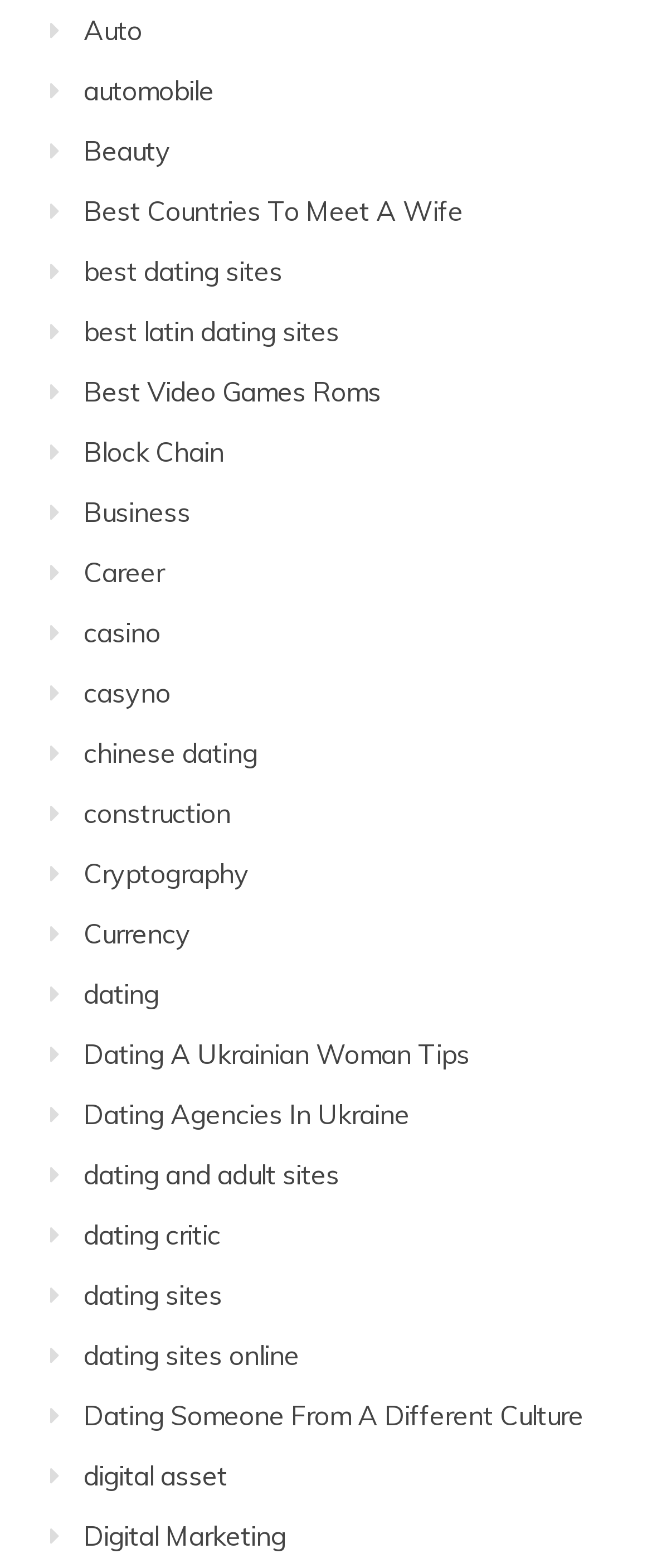Find the coordinates for the bounding box of the element with this description: "Career".

[0.128, 0.354, 0.251, 0.375]